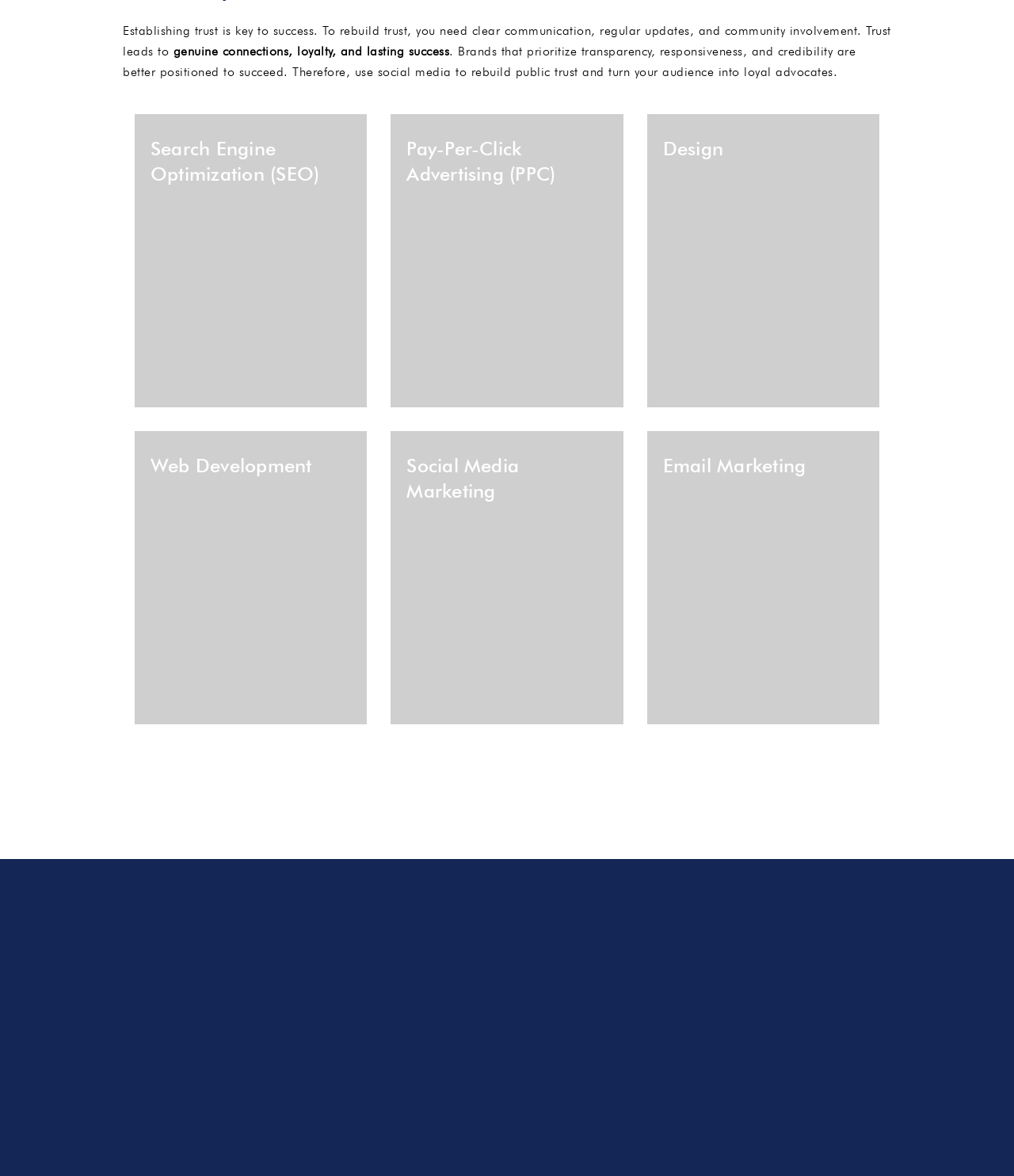Specify the bounding box coordinates of the region I need to click to perform the following instruction: "Check the Sitemap". The coordinates must be four float numbers in the range of 0 to 1, i.e., [left, top, right, bottom].

[0.611, 0.982, 0.675, 0.997]